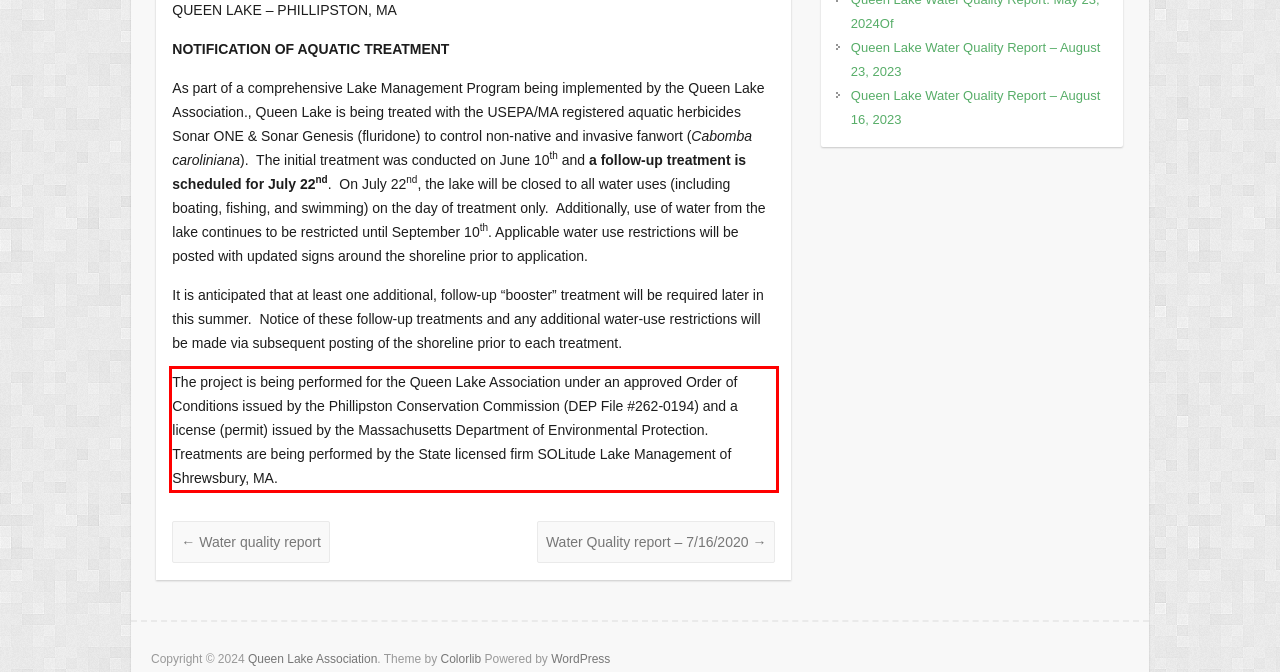Identify the text inside the red bounding box on the provided webpage screenshot by performing OCR.

The project is being performed for the Queen Lake Association under an approved Order of Conditions issued by the Phillipston Conservation Commission (DEP File #262-0194) and a license (permit) issued by the Massachusetts Department of Environmental Protection. Treatments are being performed by the State licensed firm SOLitude Lake Management of Shrewsbury, MA.